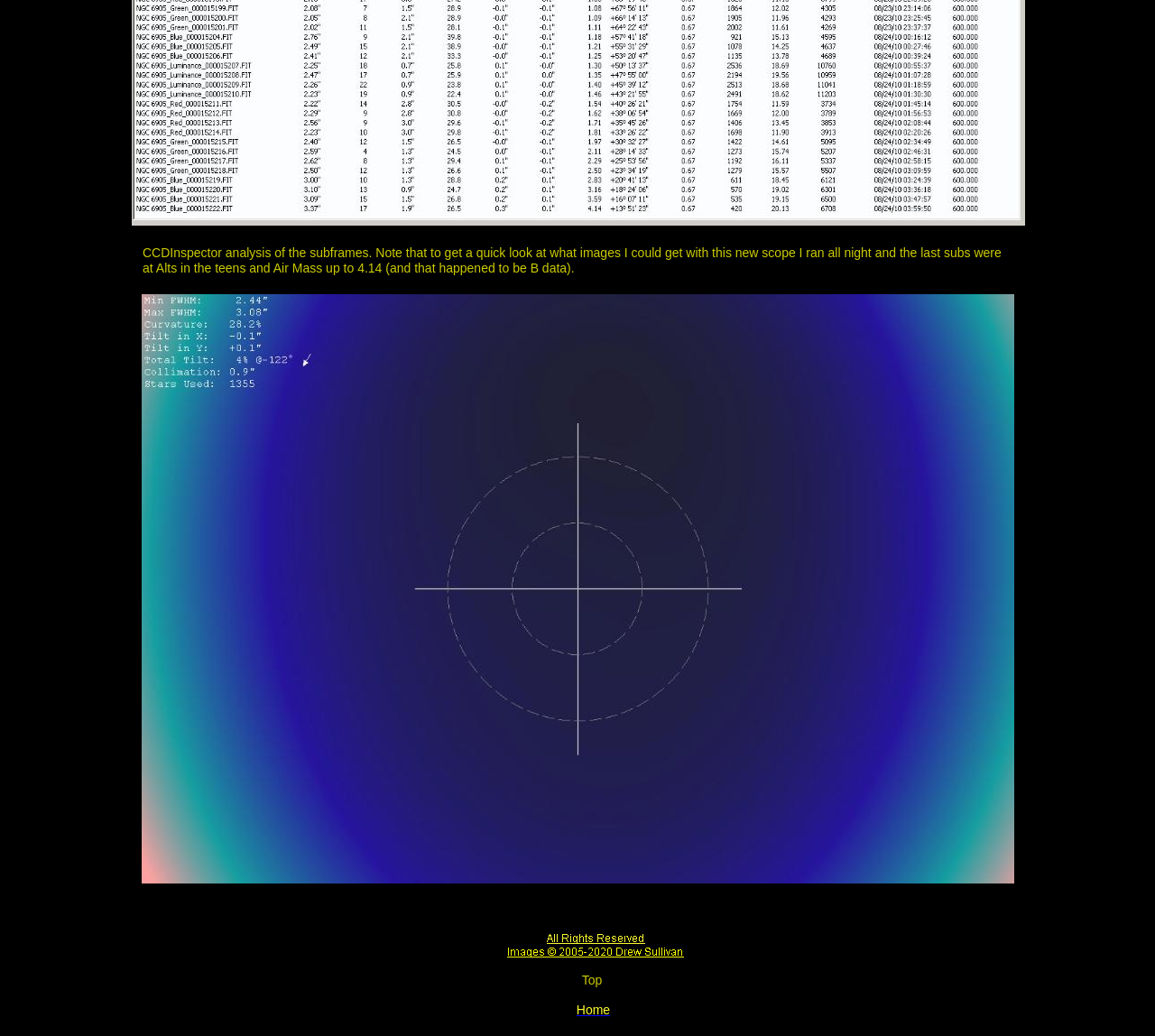Use a single word or phrase to answer the following:
What is the topic of the text?

CCDInspector analysis